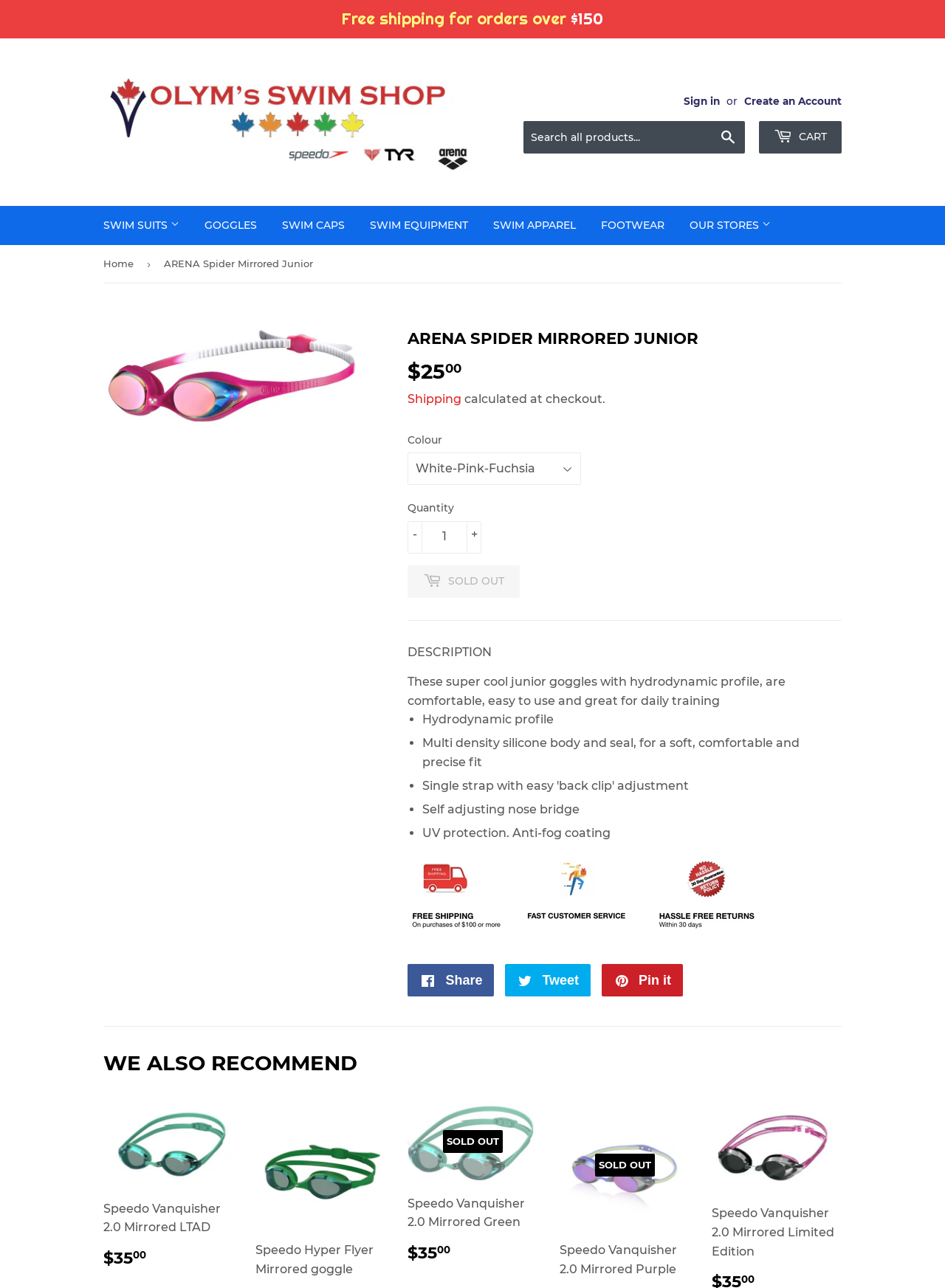Determine the bounding box coordinates of the clickable region to execute the instruction: "Search all products". The coordinates should be four float numbers between 0 and 1, denoted as [left, top, right, bottom].

[0.554, 0.094, 0.788, 0.119]